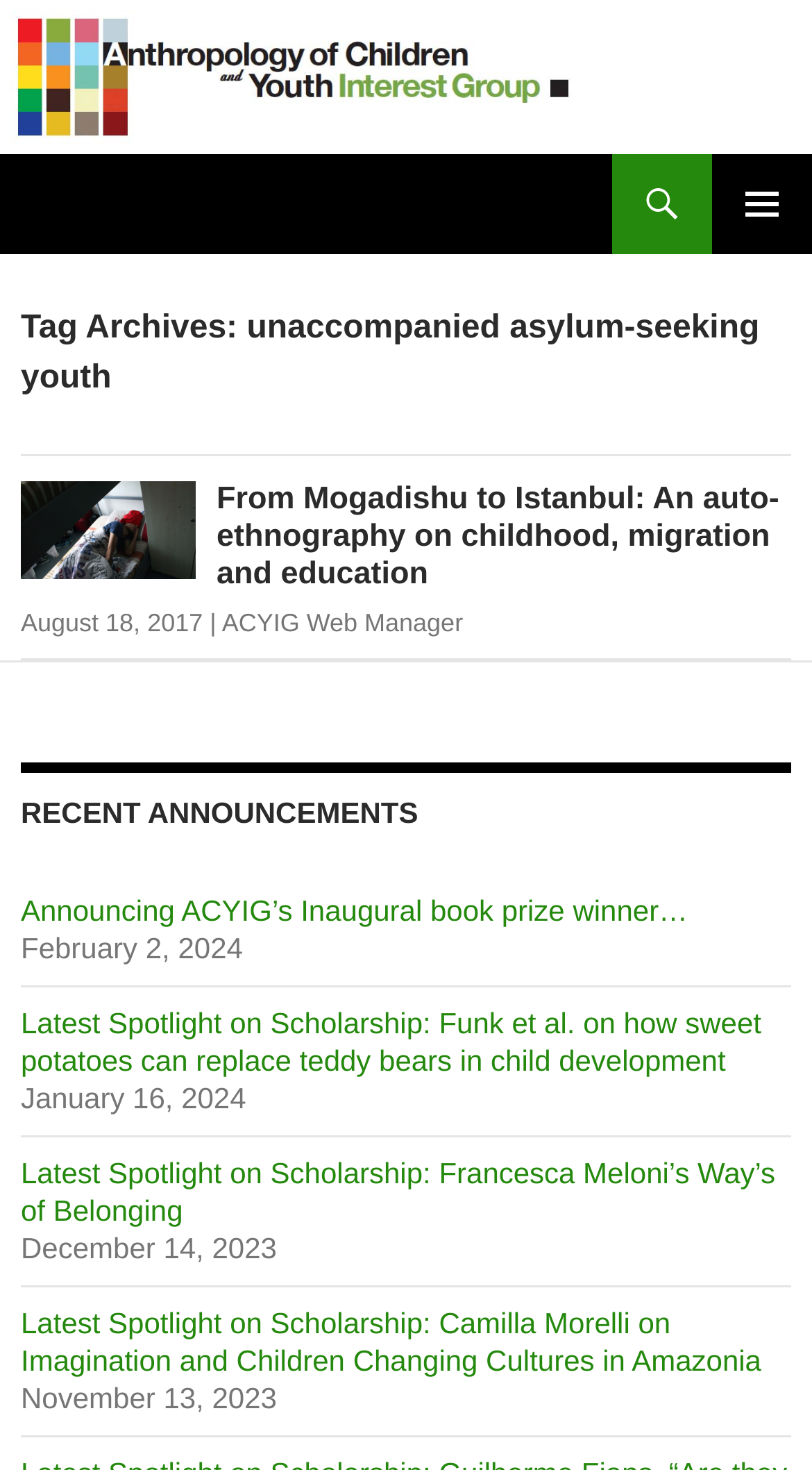Identify the bounding box coordinates for the element that needs to be clicked to fulfill this instruction: "Open the primary menu". Provide the coordinates in the format of four float numbers between 0 and 1: [left, top, right, bottom].

[0.877, 0.105, 1.0, 0.173]